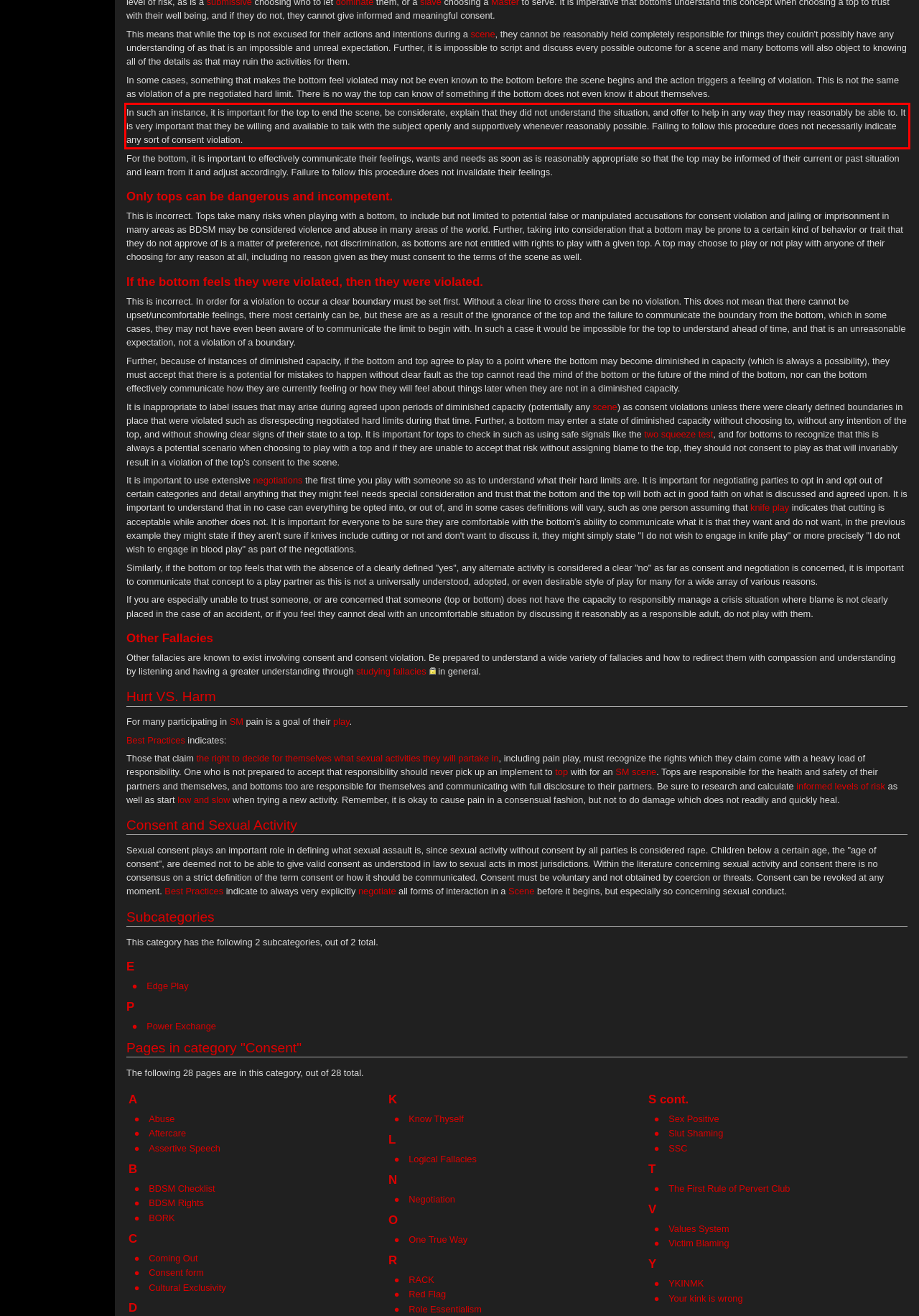Review the webpage screenshot provided, and perform OCR to extract the text from the red bounding box.

In such an instance, it is important for the top to end the scene, be considerate, explain that they did not understand the situation, and offer to help in any way they may reasonably be able to. It is very important that they be willing and available to talk with the subject openly and supportively whenever reasonably possible. Failing to follow this procedure does not necessarily indicate any sort of consent violation.